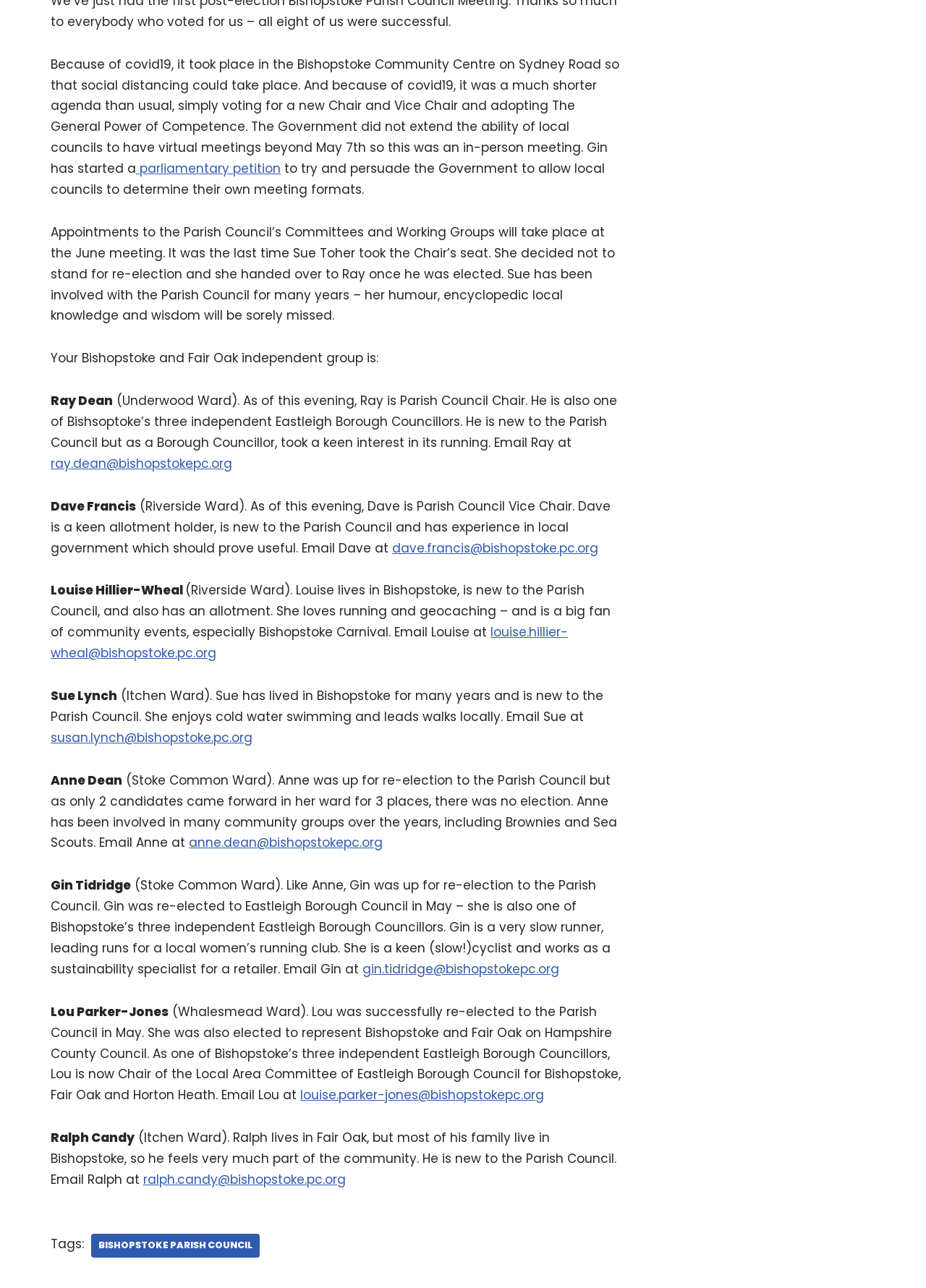Who is the new Chair of the Parish Council?
Look at the image and respond with a single word or a short phrase.

Ray Dean